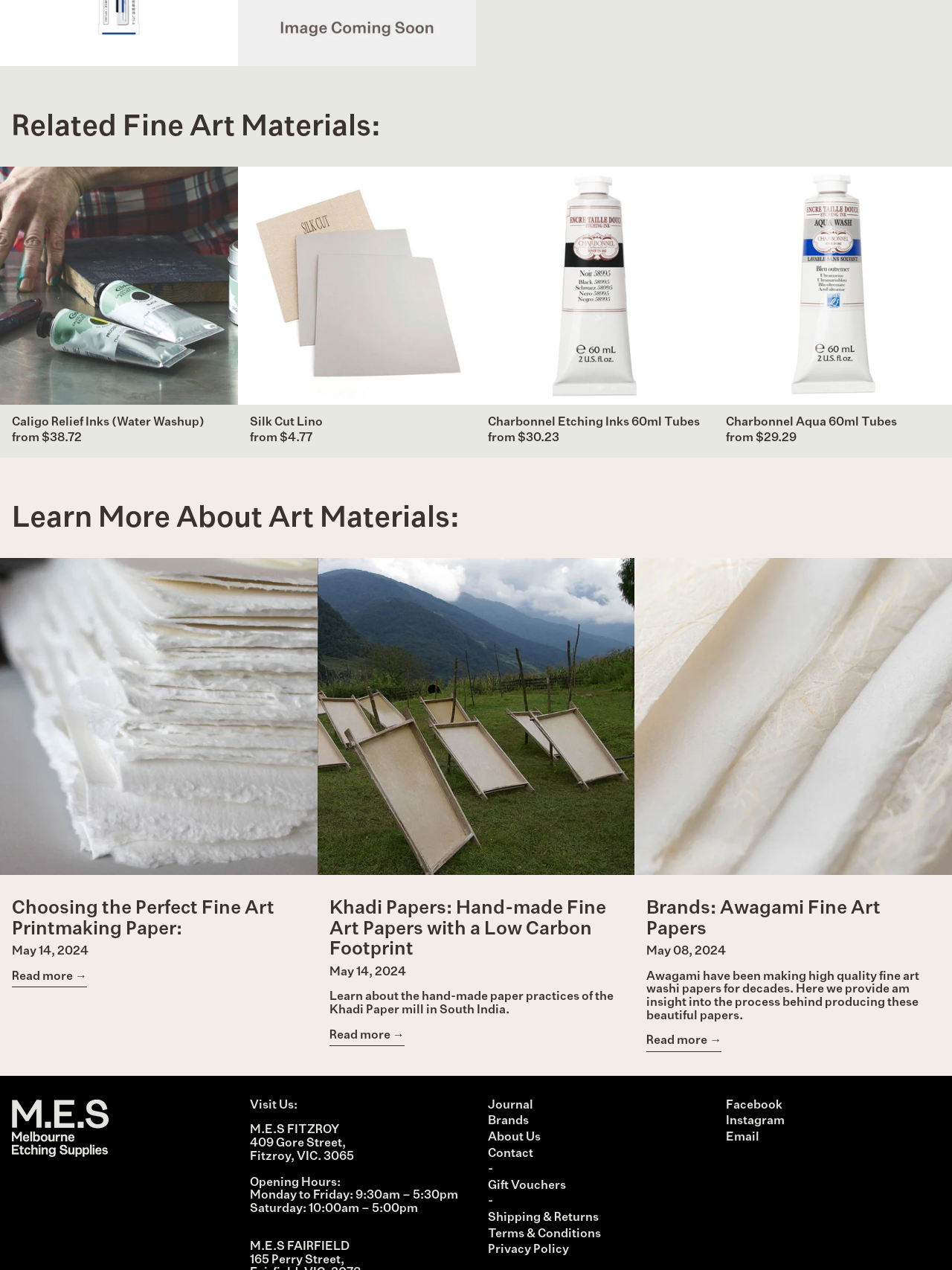Please specify the bounding box coordinates of the area that should be clicked to accomplish the following instruction: "Visit the Journal page". The coordinates should consist of four float numbers between 0 and 1, i.e., [left, top, right, bottom].

[0.512, 0.866, 0.56, 0.875]